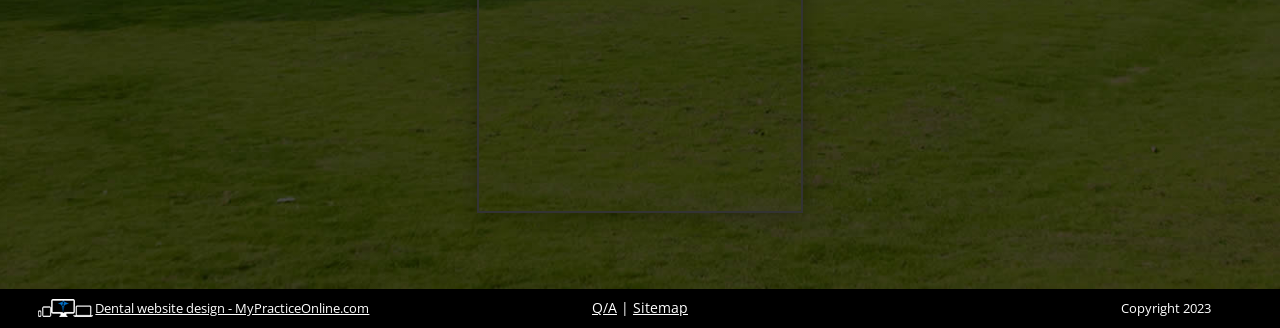Give a concise answer using one word or a phrase to the following question:
What is the name of the dental group?

Bricedentalgroup